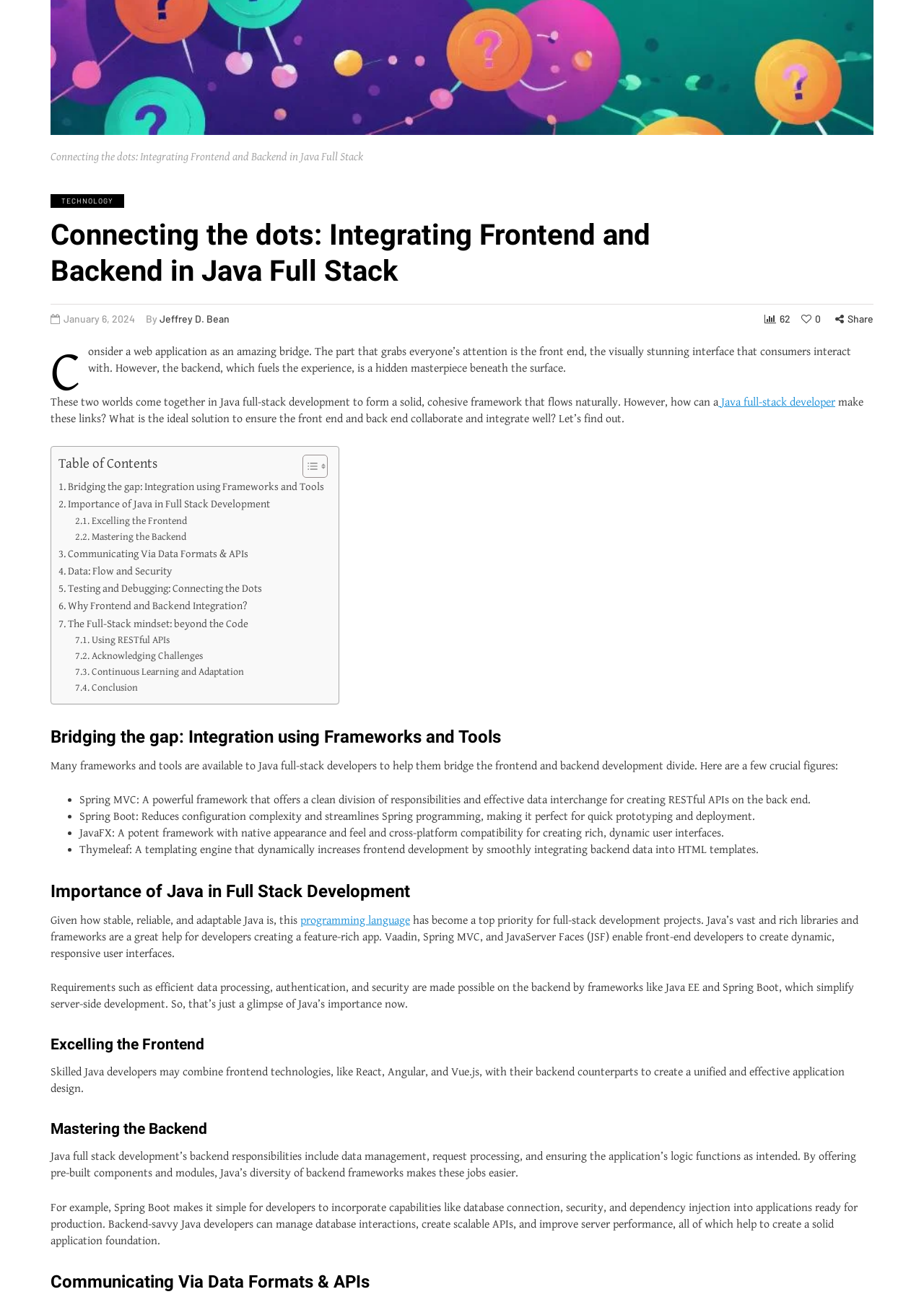Based on the element description: "Toggle", identify the UI element and provide its bounding box coordinates. Use four float numbers between 0 and 1, [left, top, right, bottom].

[0.316, 0.349, 0.351, 0.368]